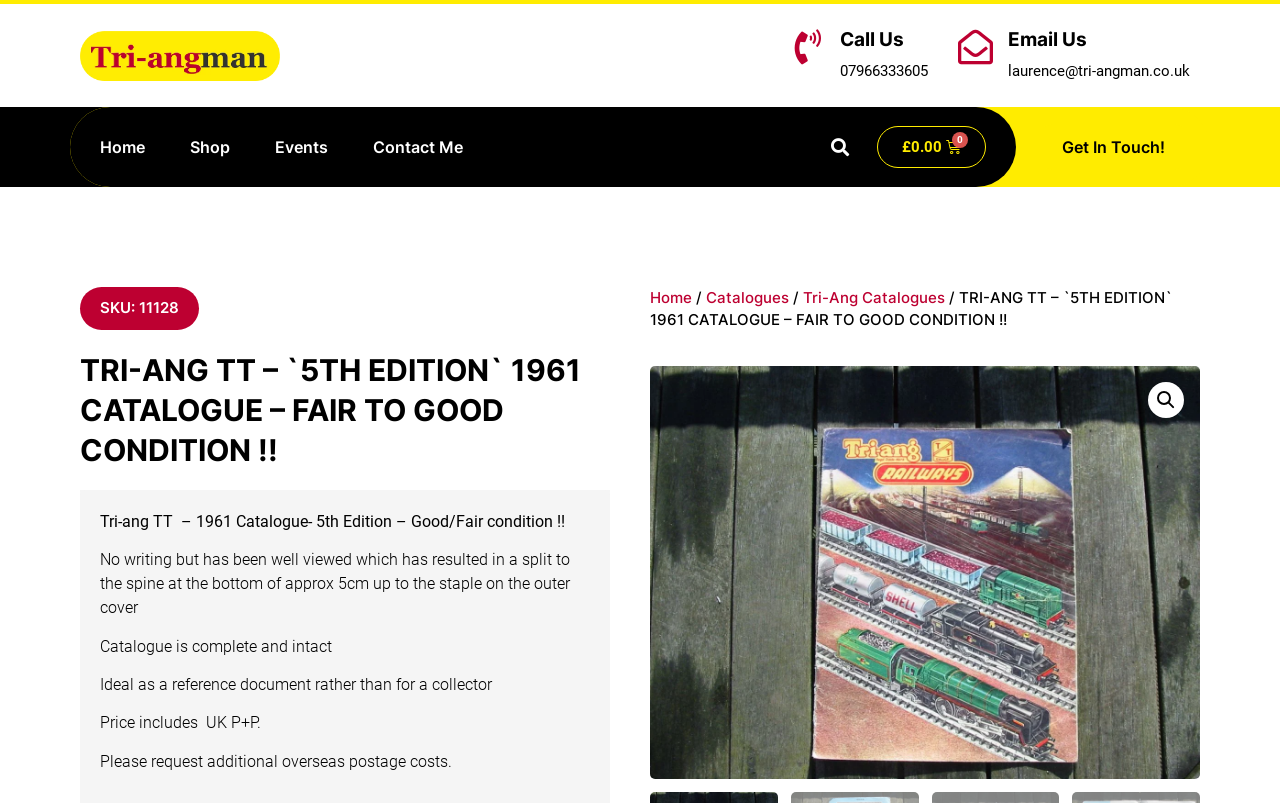Please determine the bounding box coordinates for the element with the description: "Town Hall – Holiday Hours".

None